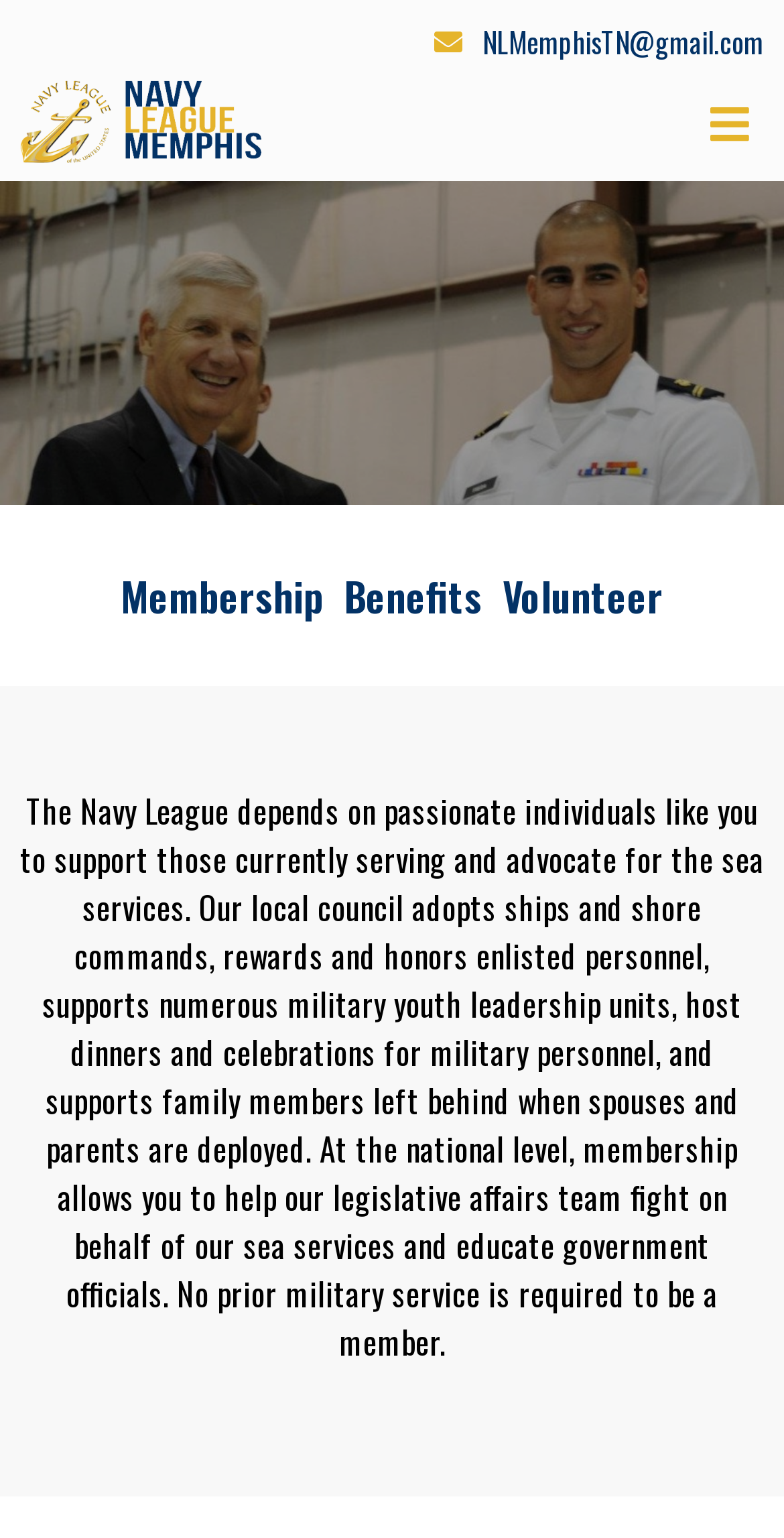Provide a one-word or one-phrase answer to the question:
What is the theme of the image on the webpage?

Navy League